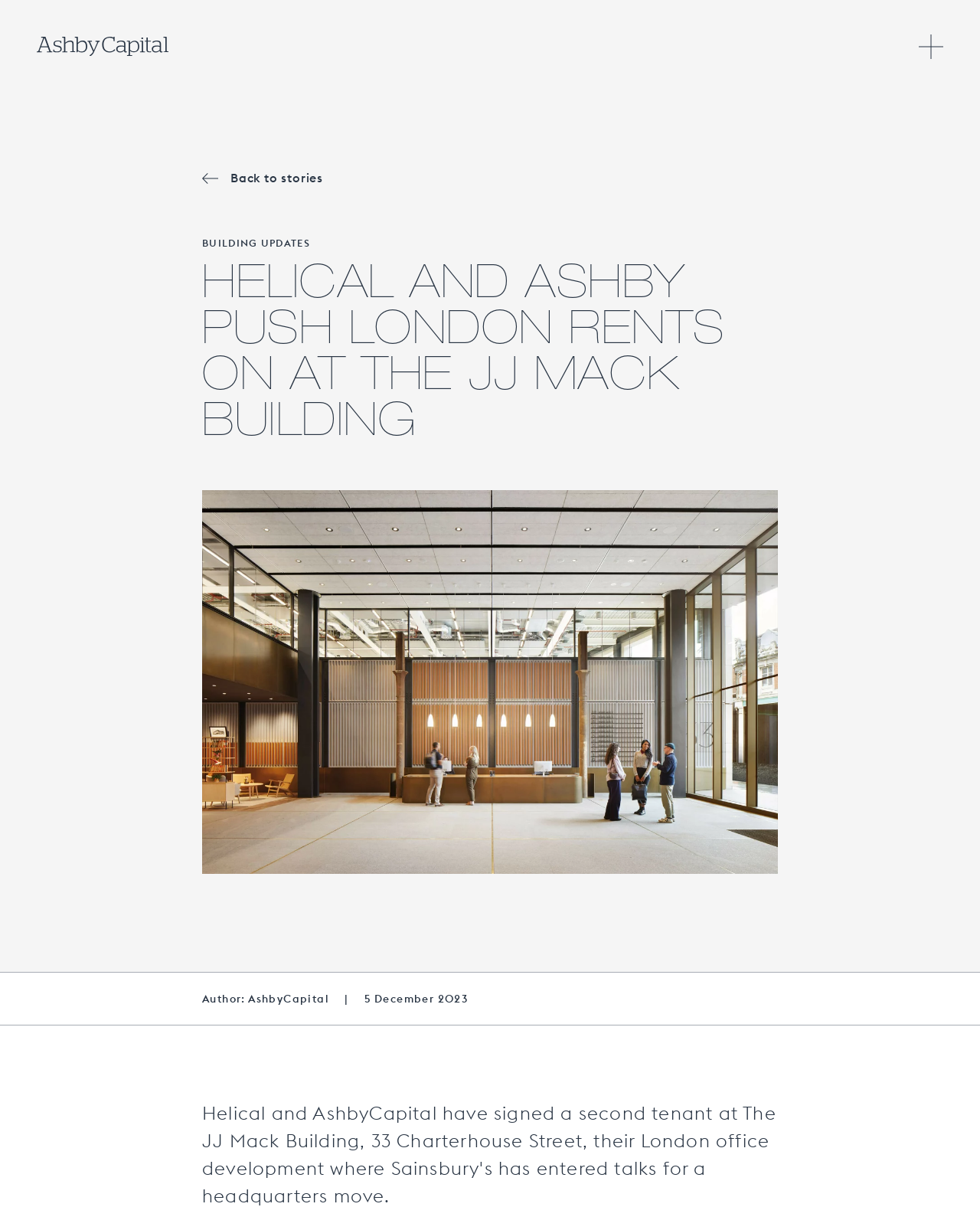Extract the bounding box of the UI element described as: "Menu".

[0.938, 0.031, 0.962, 0.046]